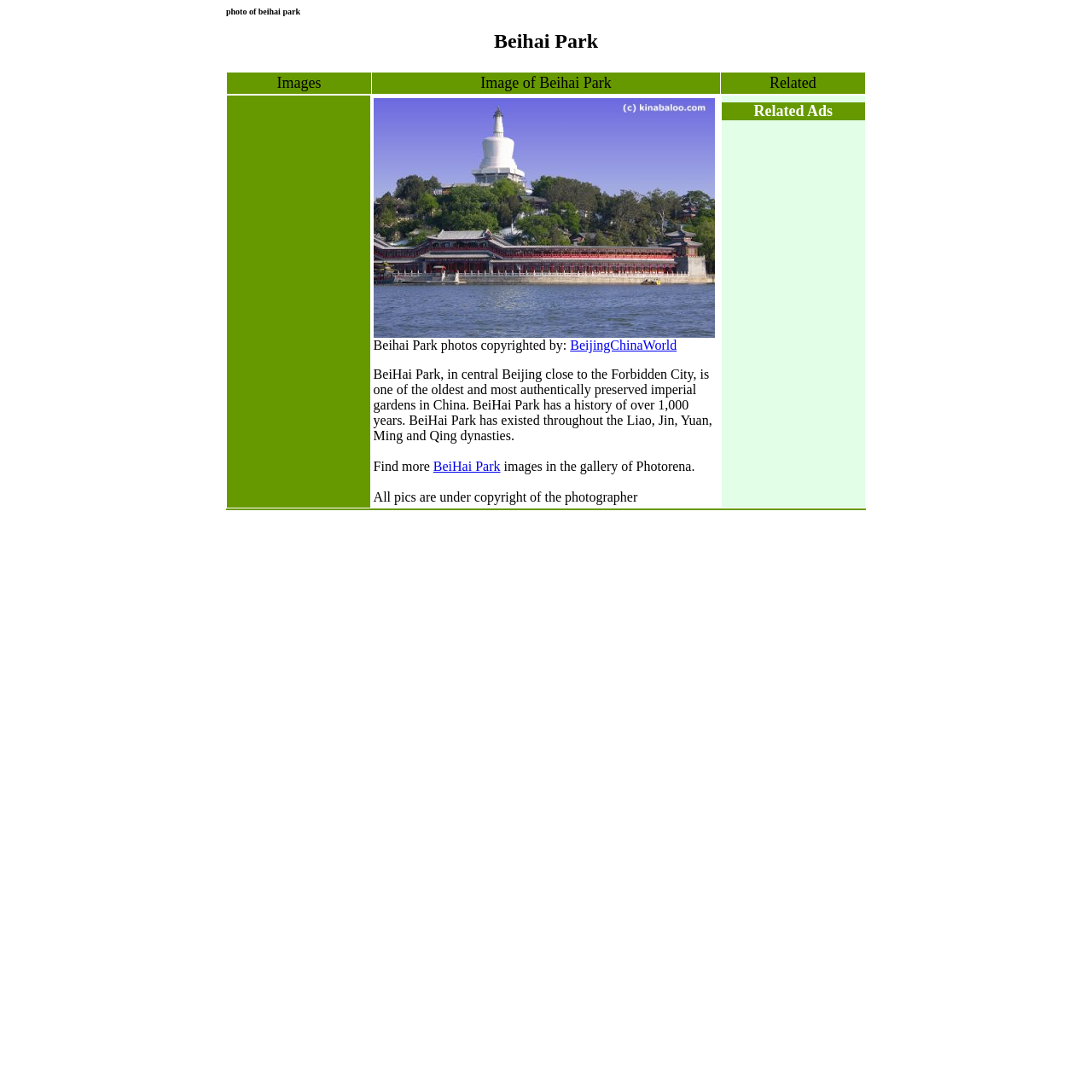Extract the bounding box coordinates of the UI element described by: "Previous light festivals". The coordinates should include four float numbers ranging from 0 to 1, e.g., [left, top, right, bottom].

None